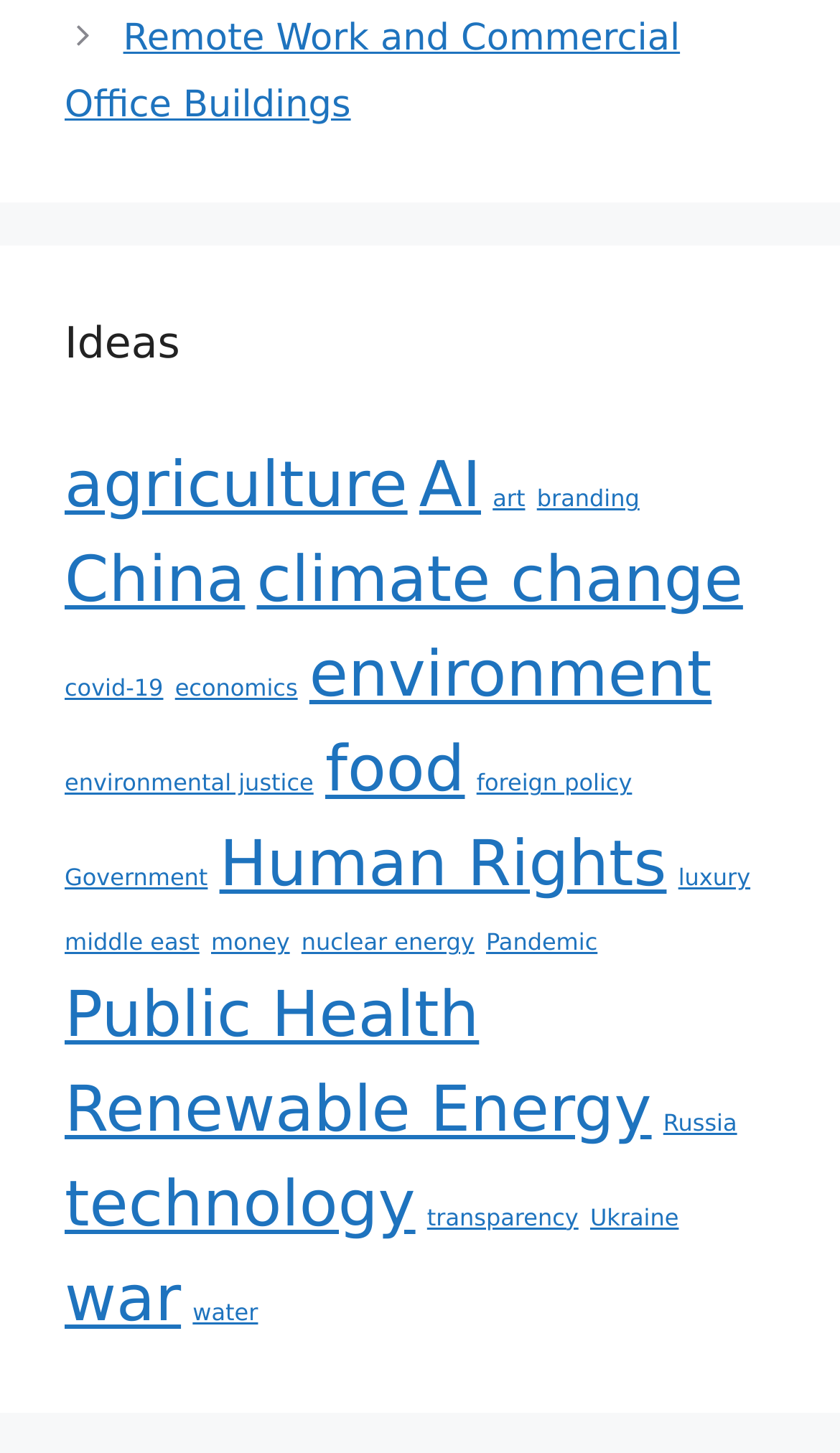Carefully observe the image and respond to the question with a detailed answer:
What is the topic located at the top-left corner of the webpage?

By analyzing the bounding box coordinates, I determined that the link 'Remote Work and Commercial Office Buildings' has the smallest y1 value, indicating it is located at the top-left corner of the webpage.